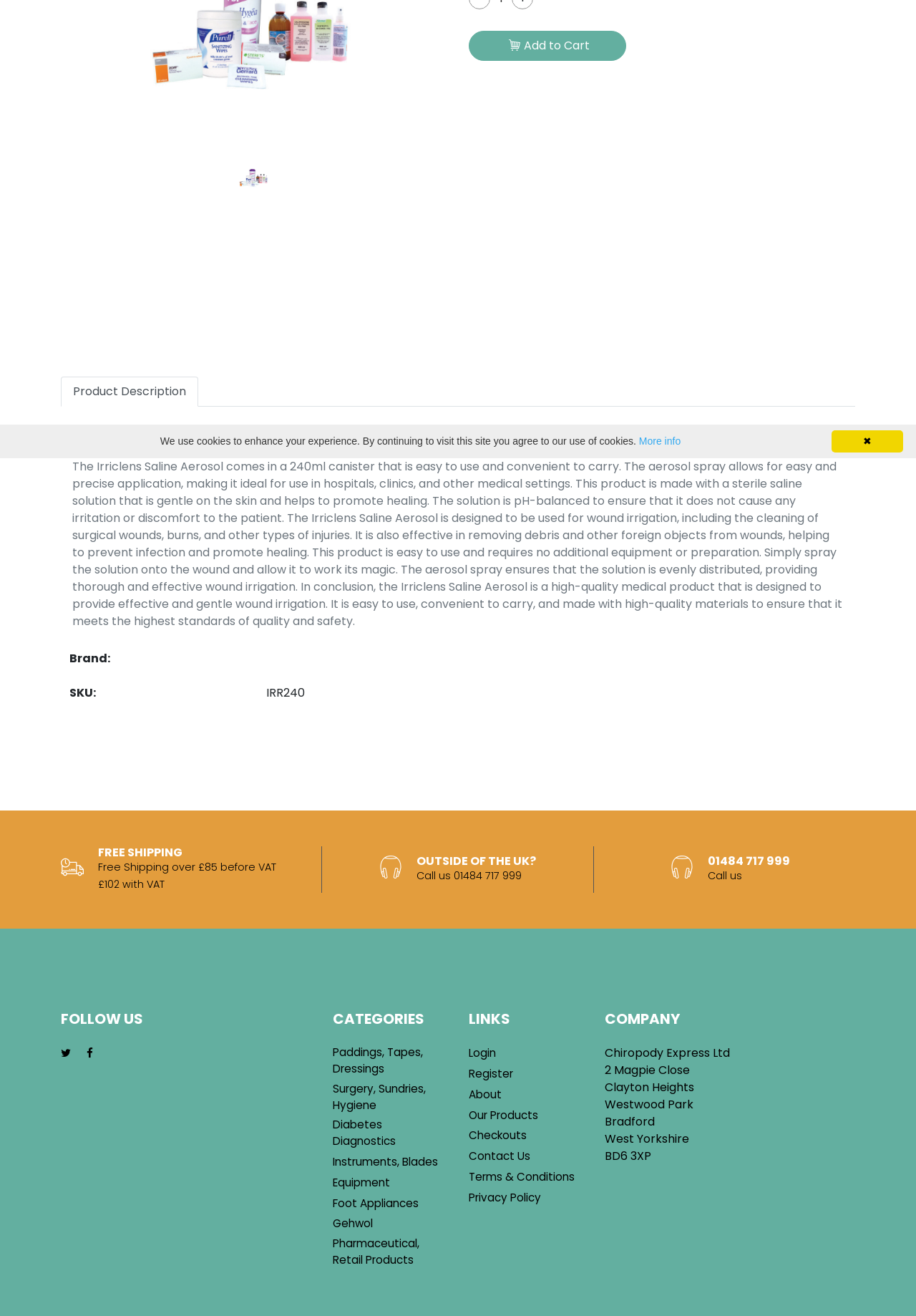Determine the bounding box for the described HTML element: "​ Categories". Ensure the coordinates are four float numbers between 0 and 1 in the format [left, top, right, bottom].

None